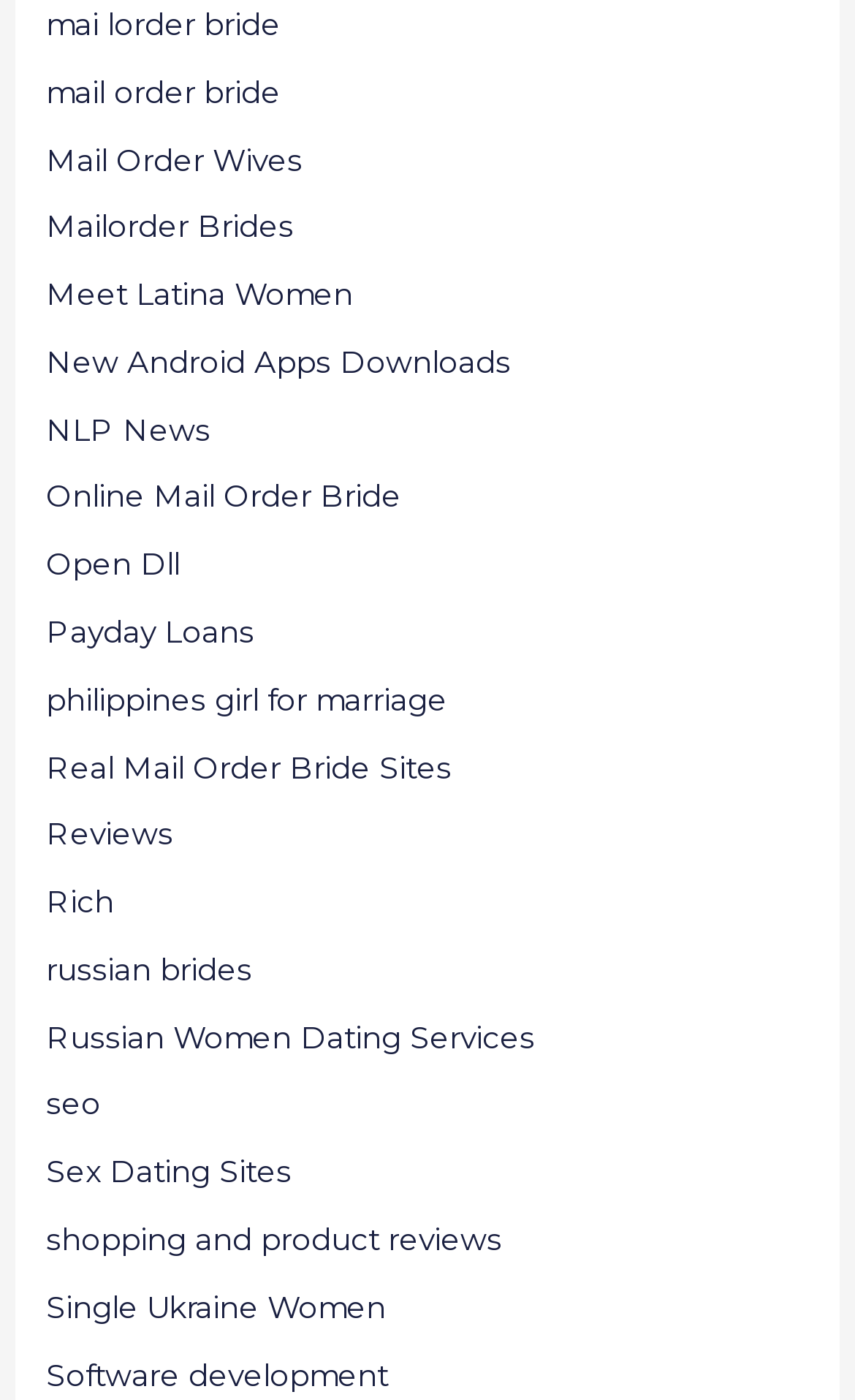Please pinpoint the bounding box coordinates for the region I should click to adhere to this instruction: "Click on Mail Order Bride".

[0.054, 0.005, 0.328, 0.03]